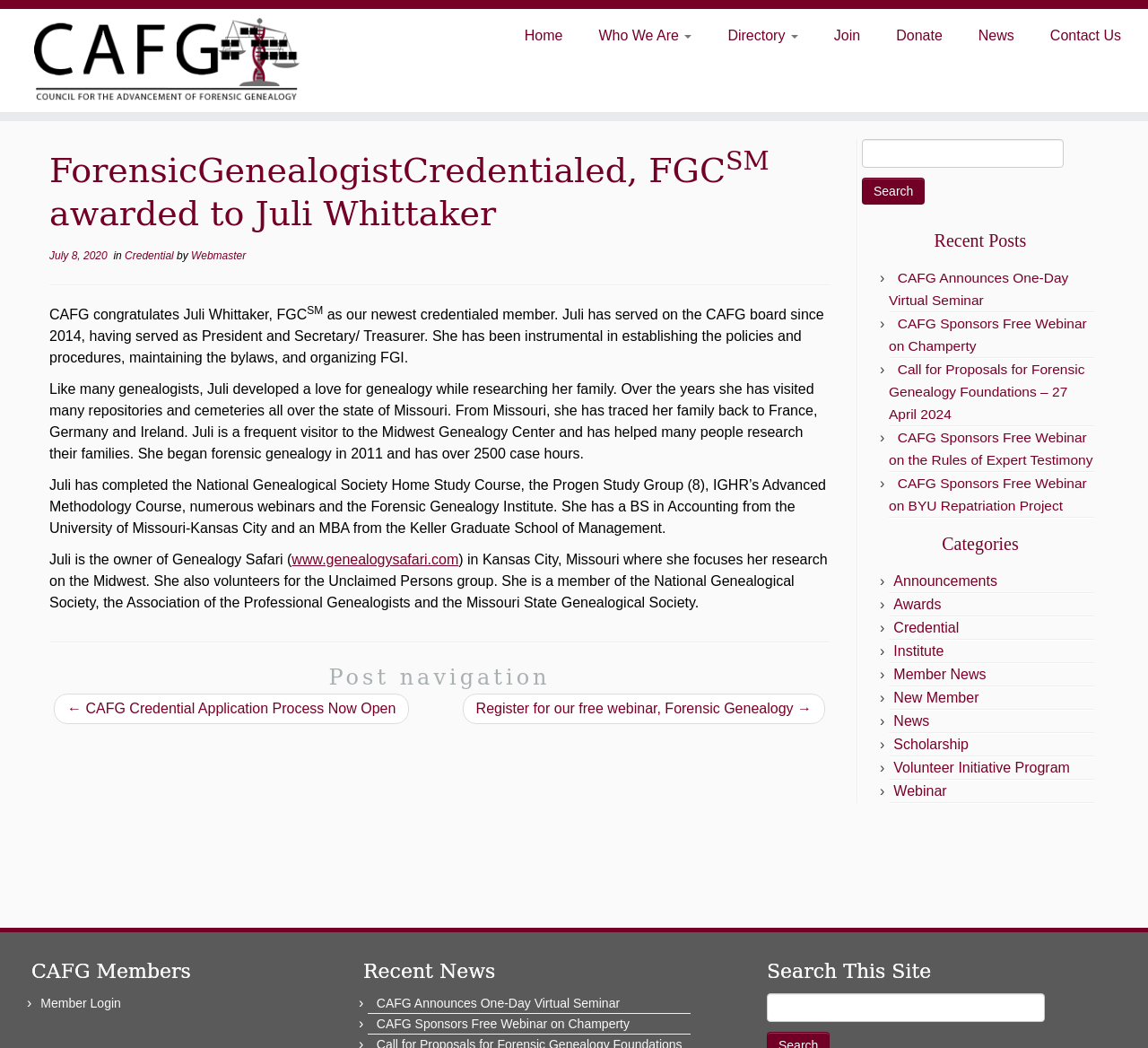Reply to the question with a single word or phrase:
What is Juli Whittaker's profession?

Forensic Genealogist